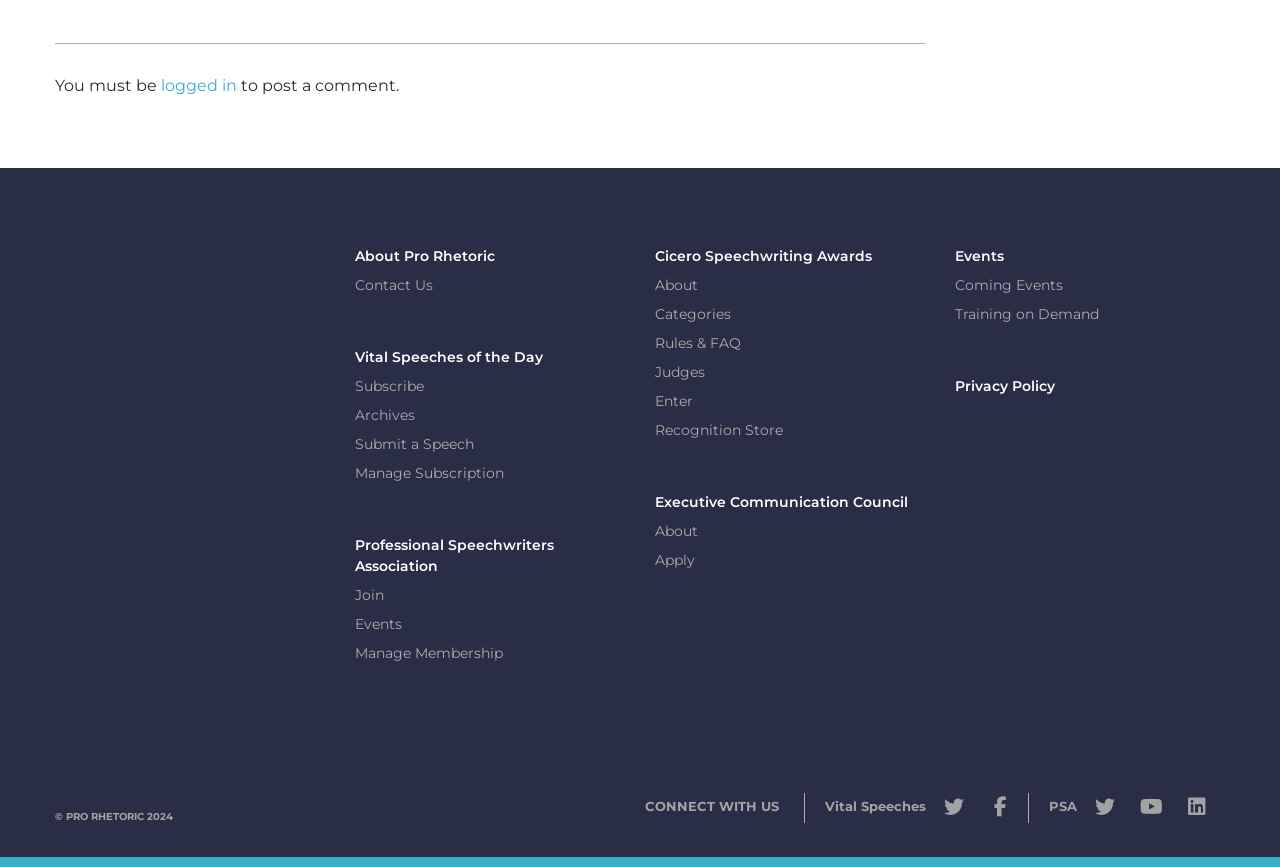What is the text above the links 'ProRhetoric' and 'About Pro Rhetoric'?
Examine the image and give a concise answer in one word or a short phrase.

You must be logged in